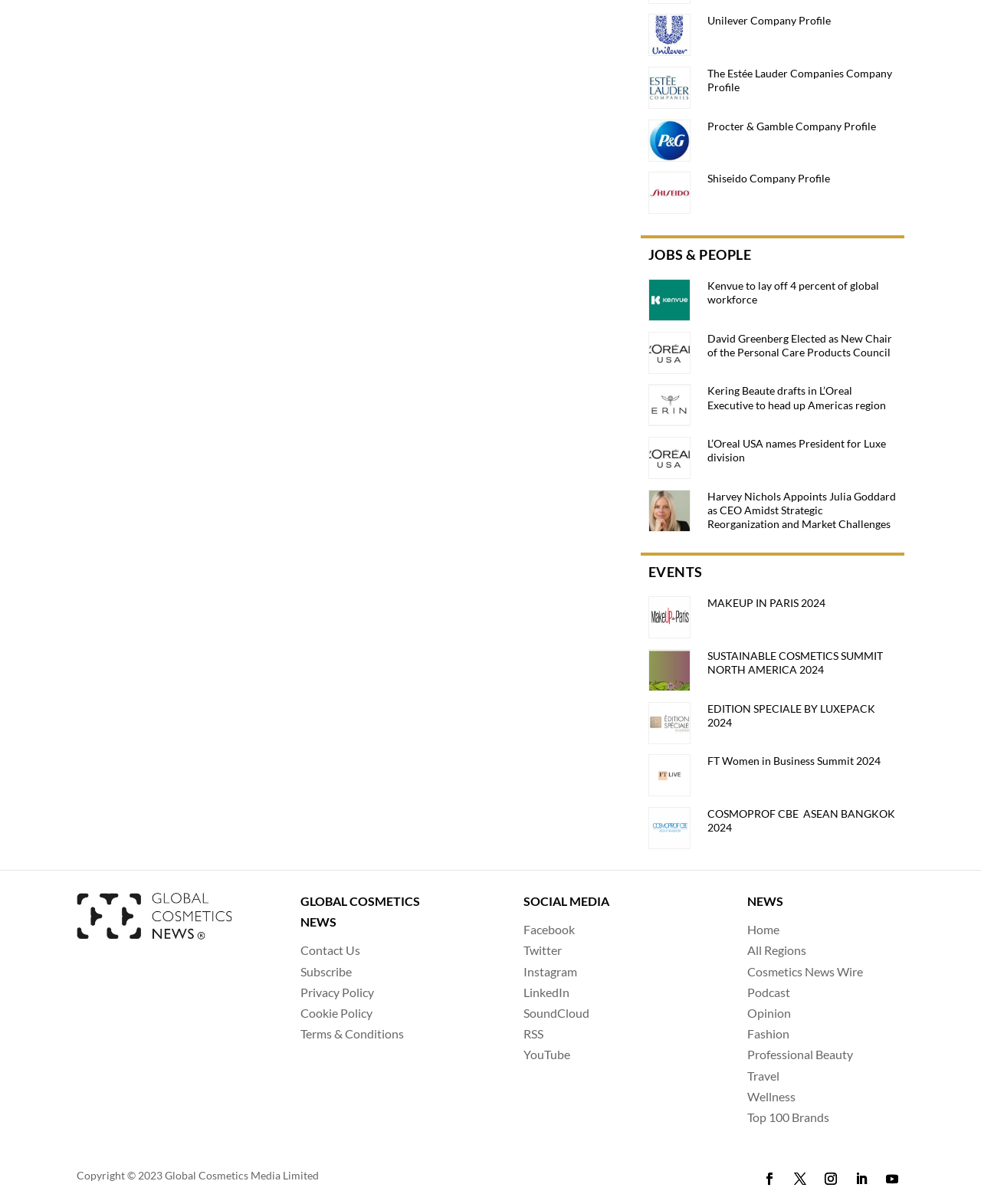Determine the bounding box coordinates for the area you should click to complete the following instruction: "Contact Us".

[0.306, 0.783, 0.367, 0.795]